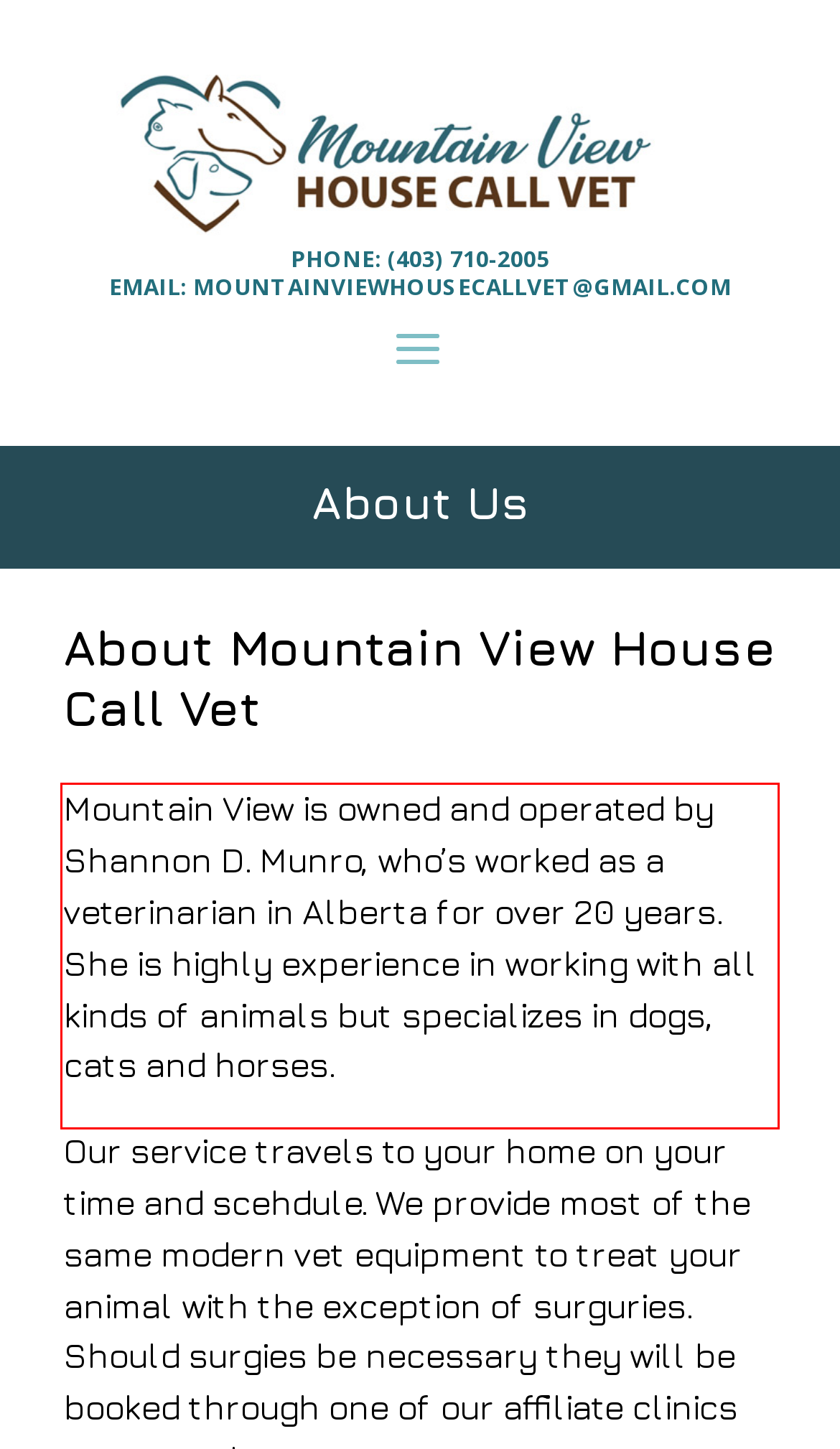You have a webpage screenshot with a red rectangle surrounding a UI element. Extract the text content from within this red bounding box.

Mountain View is owned and operated by Shannon D. Munro, who’s worked as a veterinarian in Alberta for over 20 years. She is highly experience in working with all kinds of animals but specializes in dogs, cats and horses.